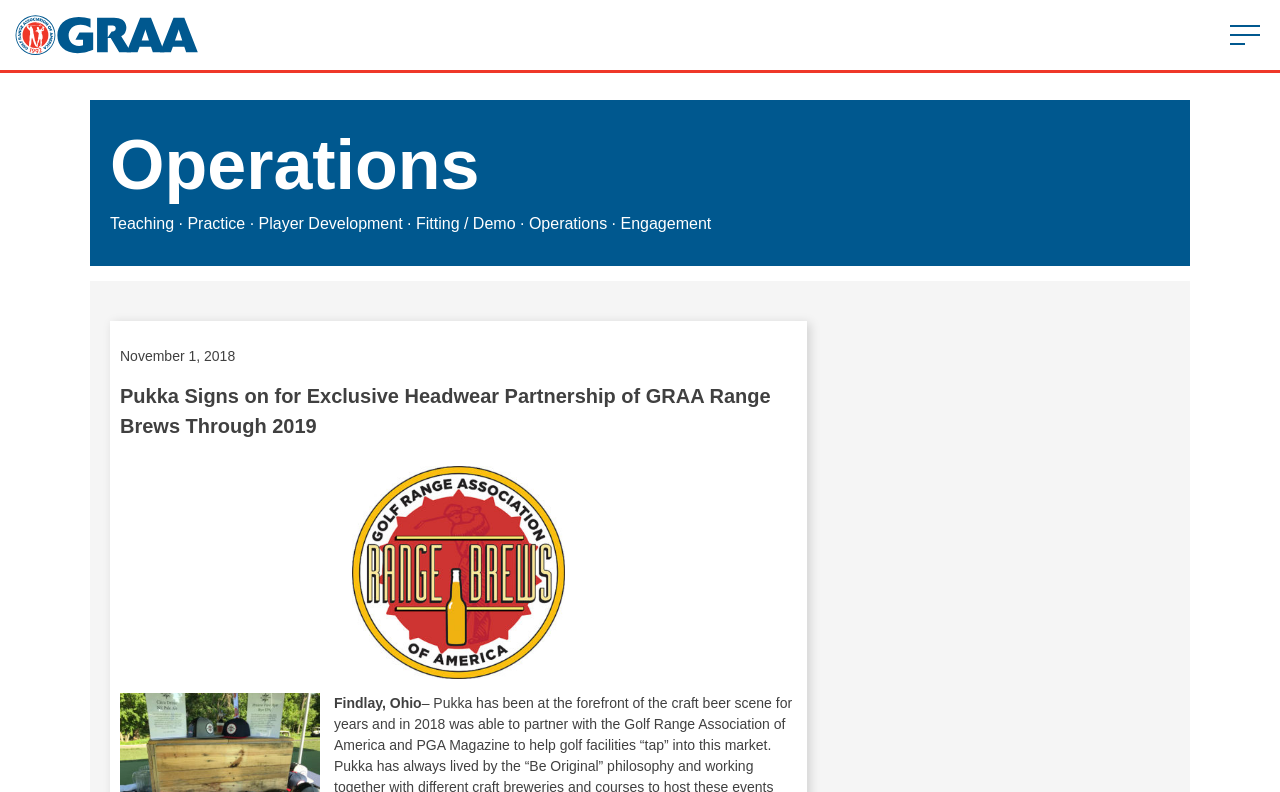Find the bounding box coordinates for the HTML element described in this sentence: "Fitting / Demo". Provide the coordinates as four float numbers between 0 and 1, in the format [left, top, right, bottom].

[0.325, 0.271, 0.403, 0.293]